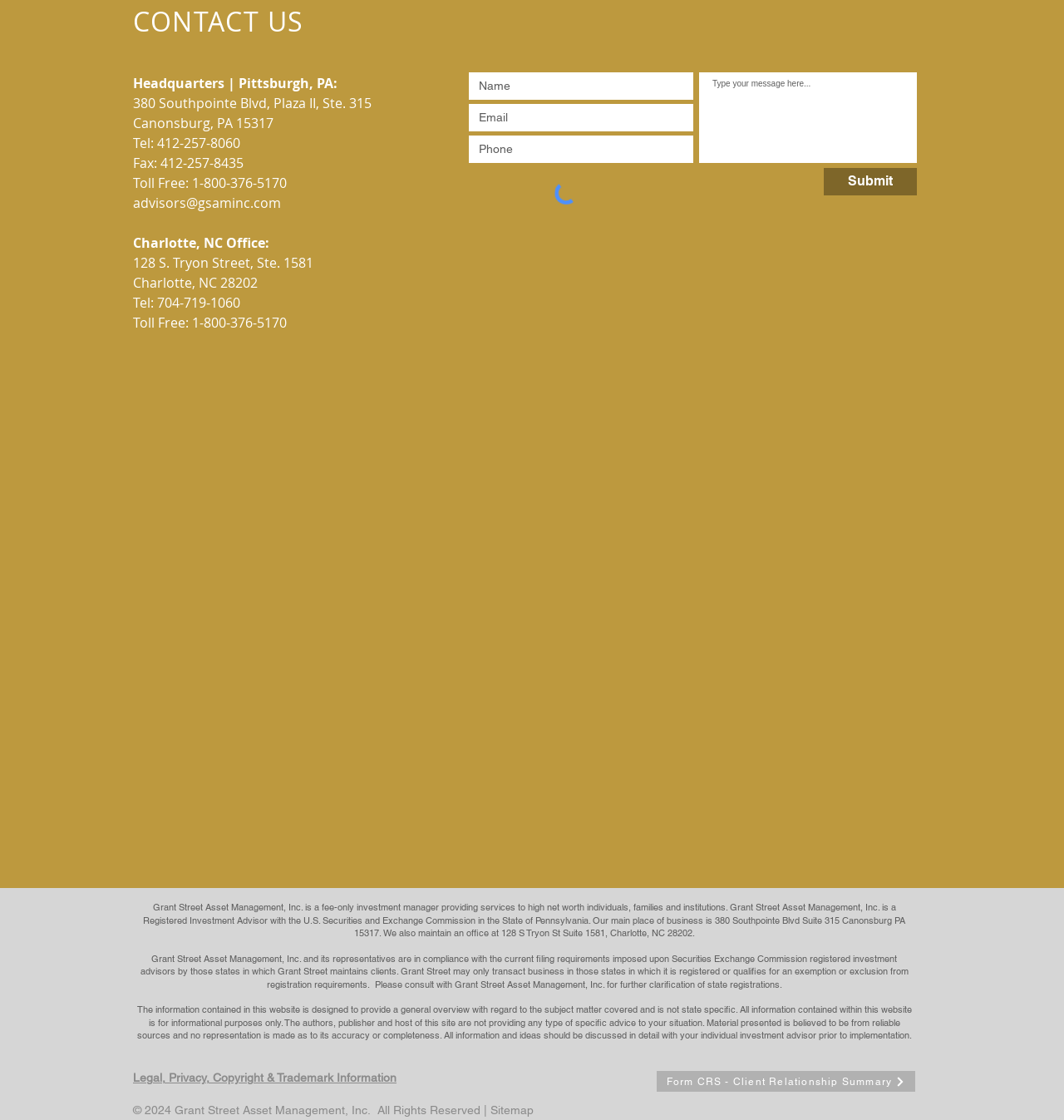Given the element description parent_node: CONTACT US, specify the bounding box coordinates of the corresponding UI element in the format (top-left x, top-left y, bottom-right x, bottom-right y). All values must be between 0 and 1.

[0.125, 0.568, 0.86, 0.776]